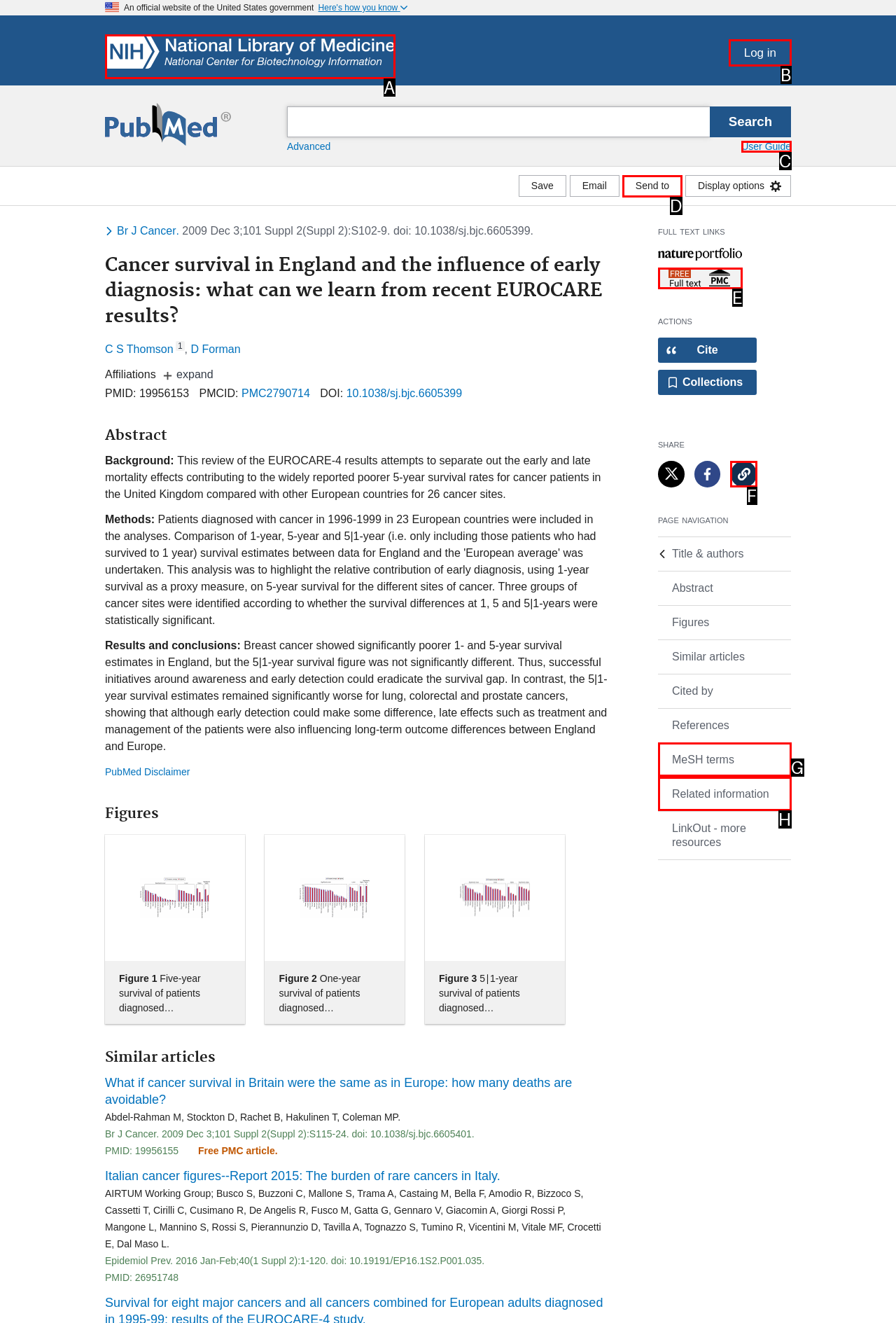Determine the letter of the element to click to accomplish this task: Click on the '1191' link. Respond with the letter.

None